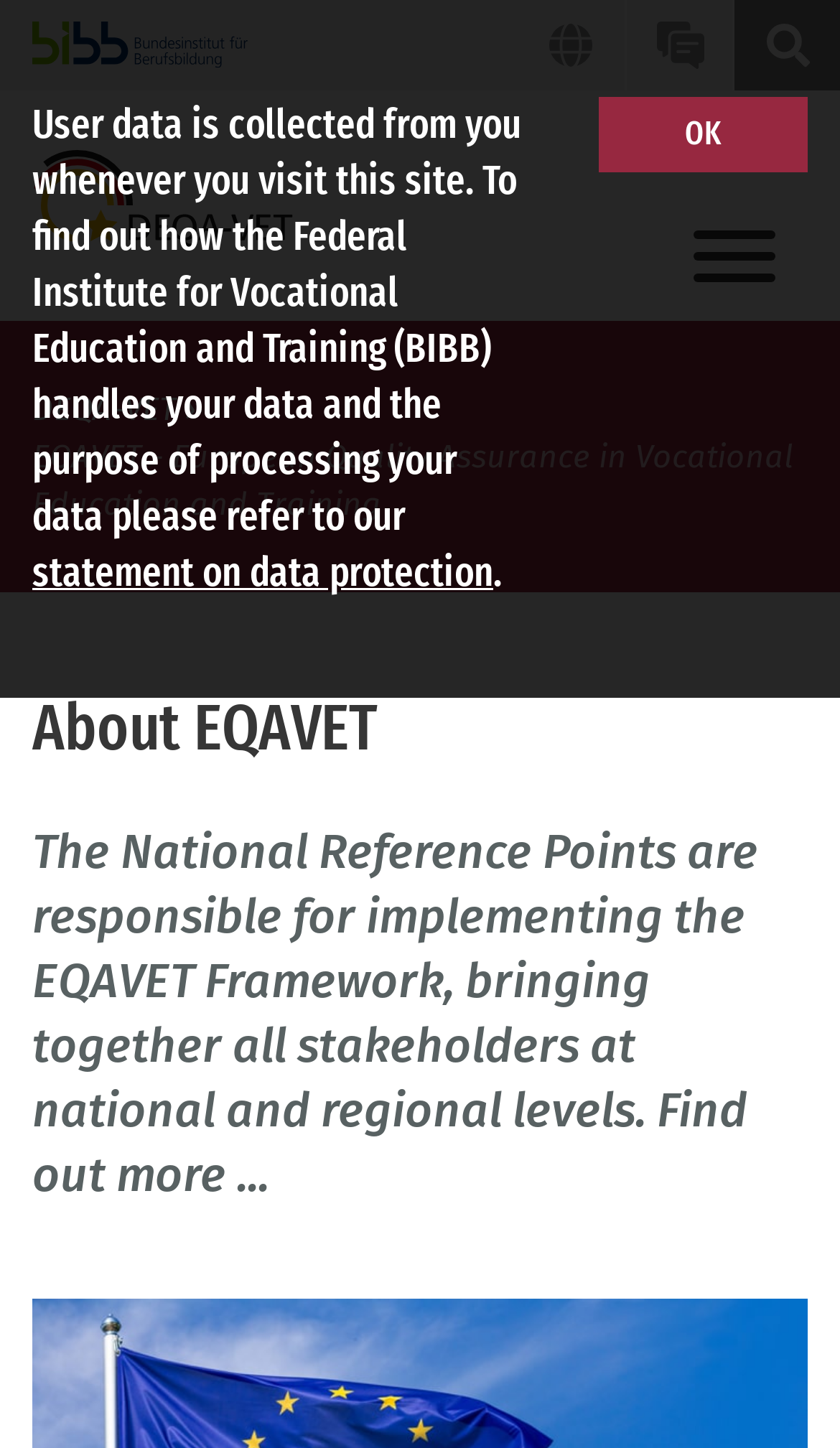What is the language of the current webpage?
Give a single word or phrase answer based on the content of the image.

Deutsch